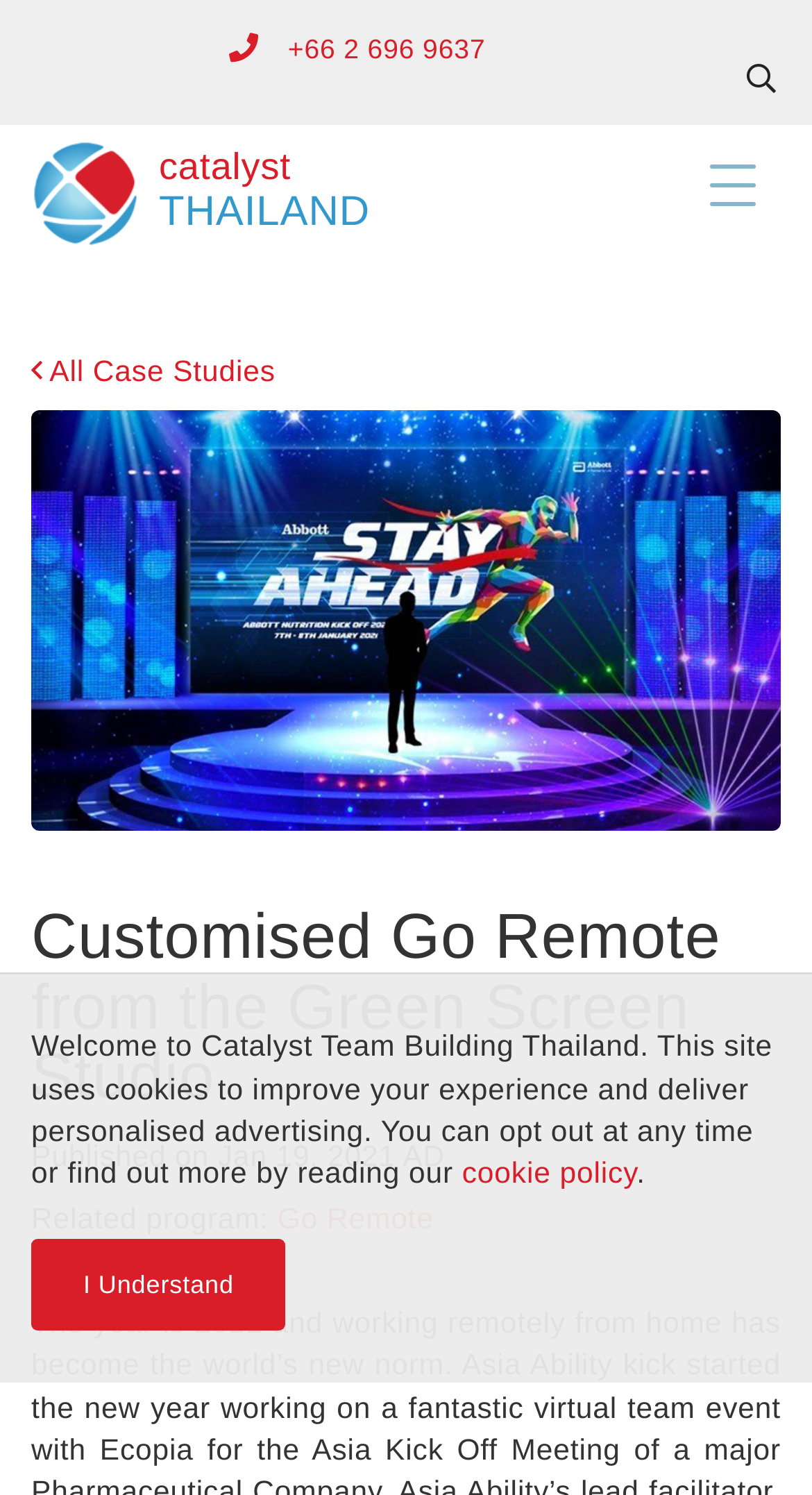What is the name of the program related to the case study?
Provide a well-explained and detailed answer to the question.

I found the related program by looking at the static text 'Related program:' and the link element next to it with the text 'Go Remote' which has a bounding box coordinate of [0.342, 0.804, 0.534, 0.826].